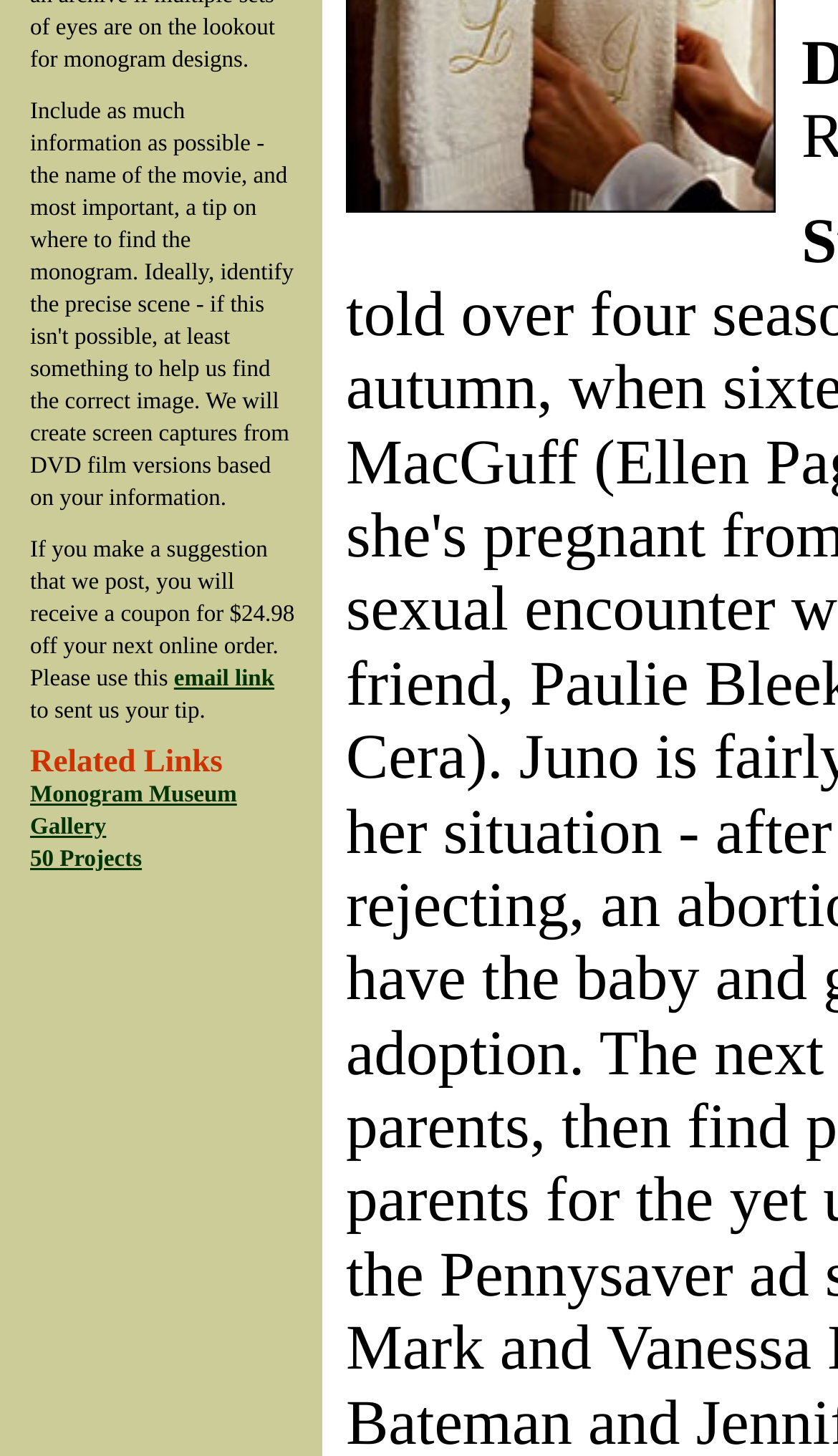Show the bounding box coordinates for the HTML element described as: "Gallery".

[0.036, 0.559, 0.127, 0.577]